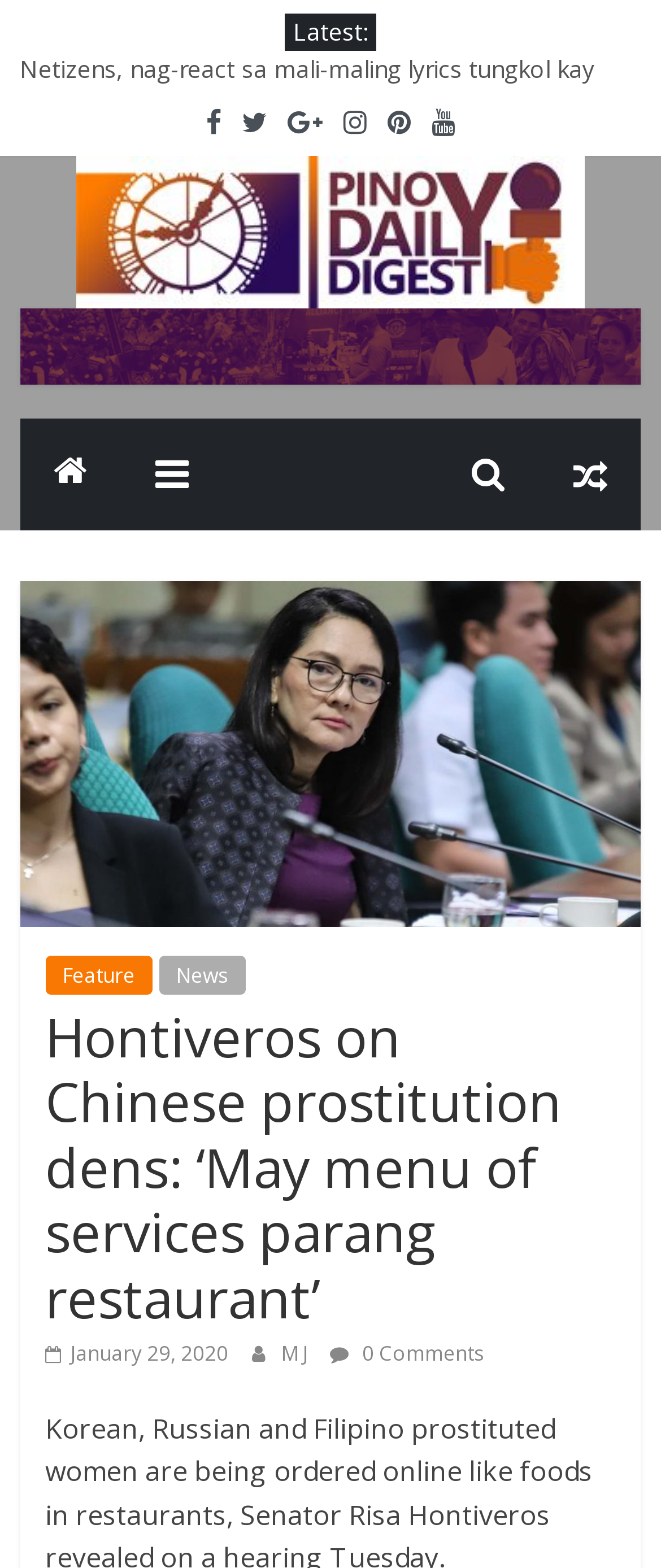Indicate the bounding box coordinates of the element that needs to be clicked to satisfy the following instruction: "Check the date of the article". The coordinates should be four float numbers between 0 and 1, i.e., [left, top, right, bottom].

[0.068, 0.854, 0.345, 0.872]